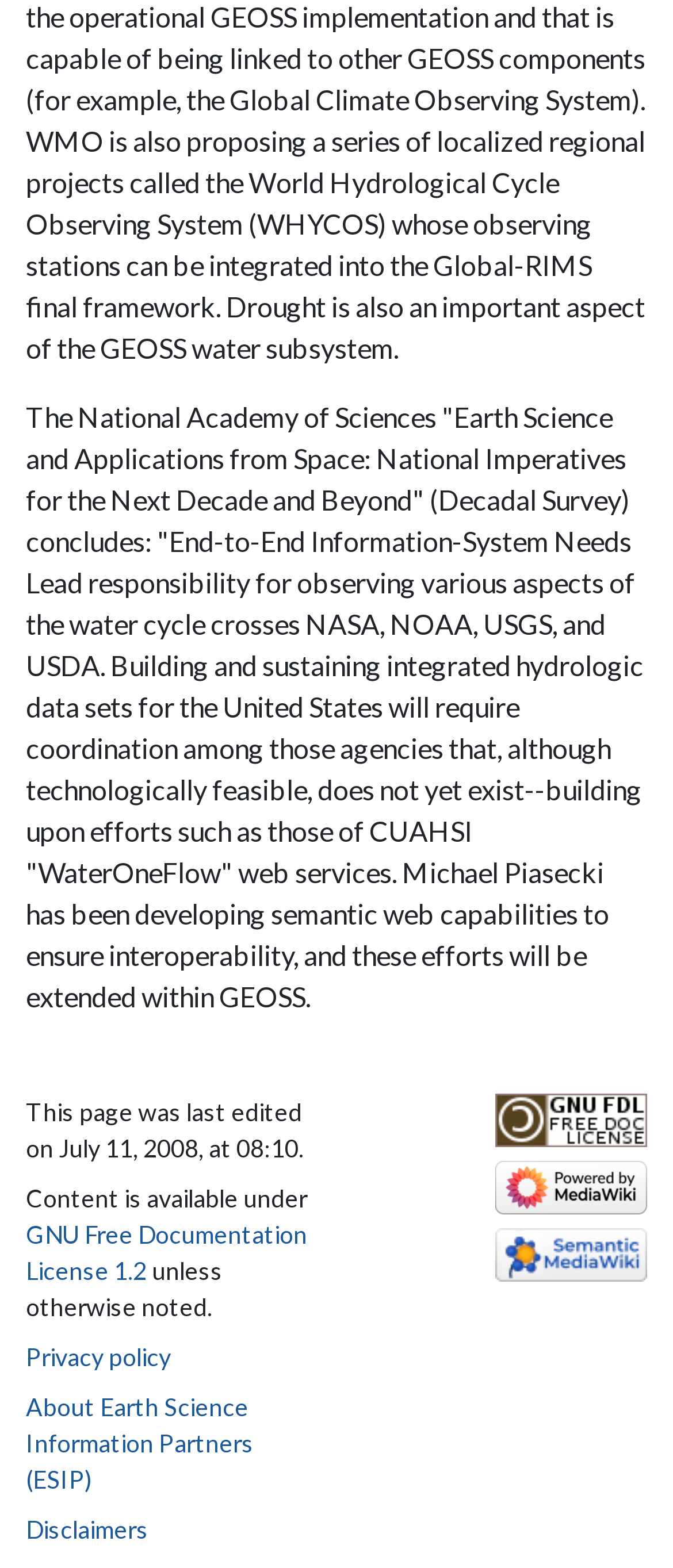Extract the bounding box coordinates for the UI element described by the text: "Disclaimers". The coordinates should be in the form of [left, top, right, bottom] with values between 0 and 1.

[0.038, 0.966, 0.221, 0.985]